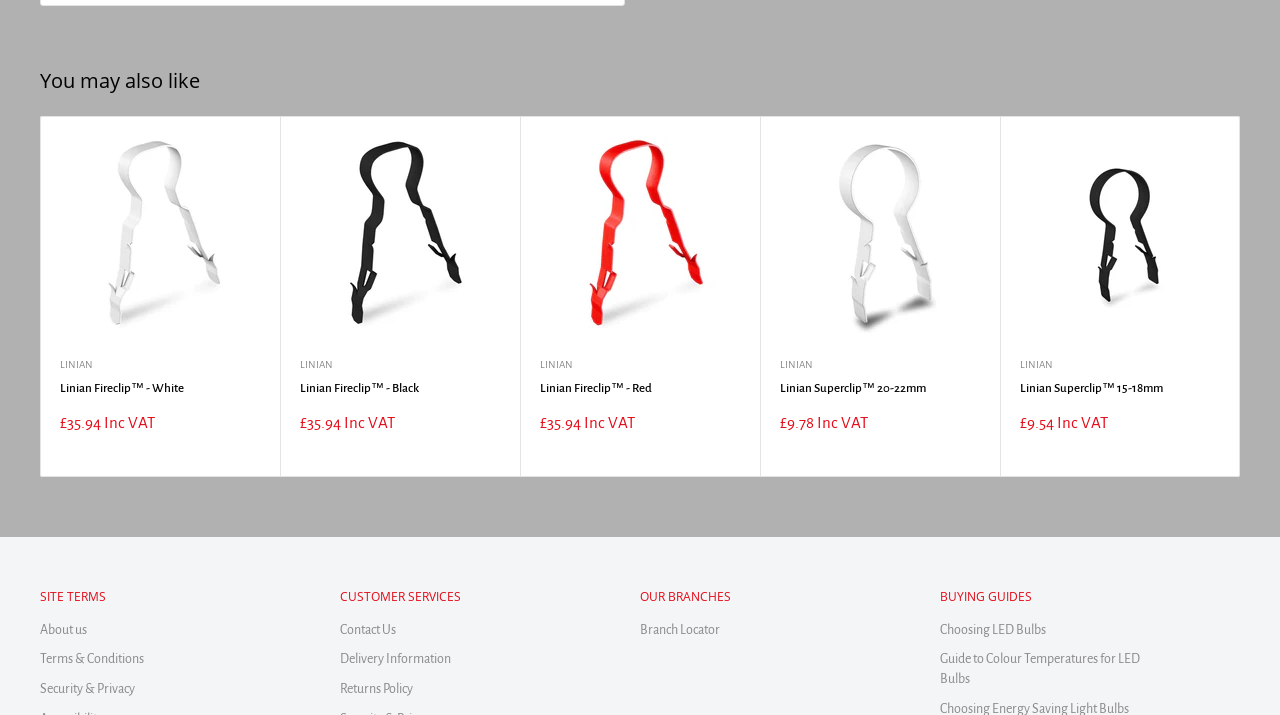What is the function of the 'Next' button?
From the screenshot, provide a brief answer in one word or phrase.

To navigate to the next page